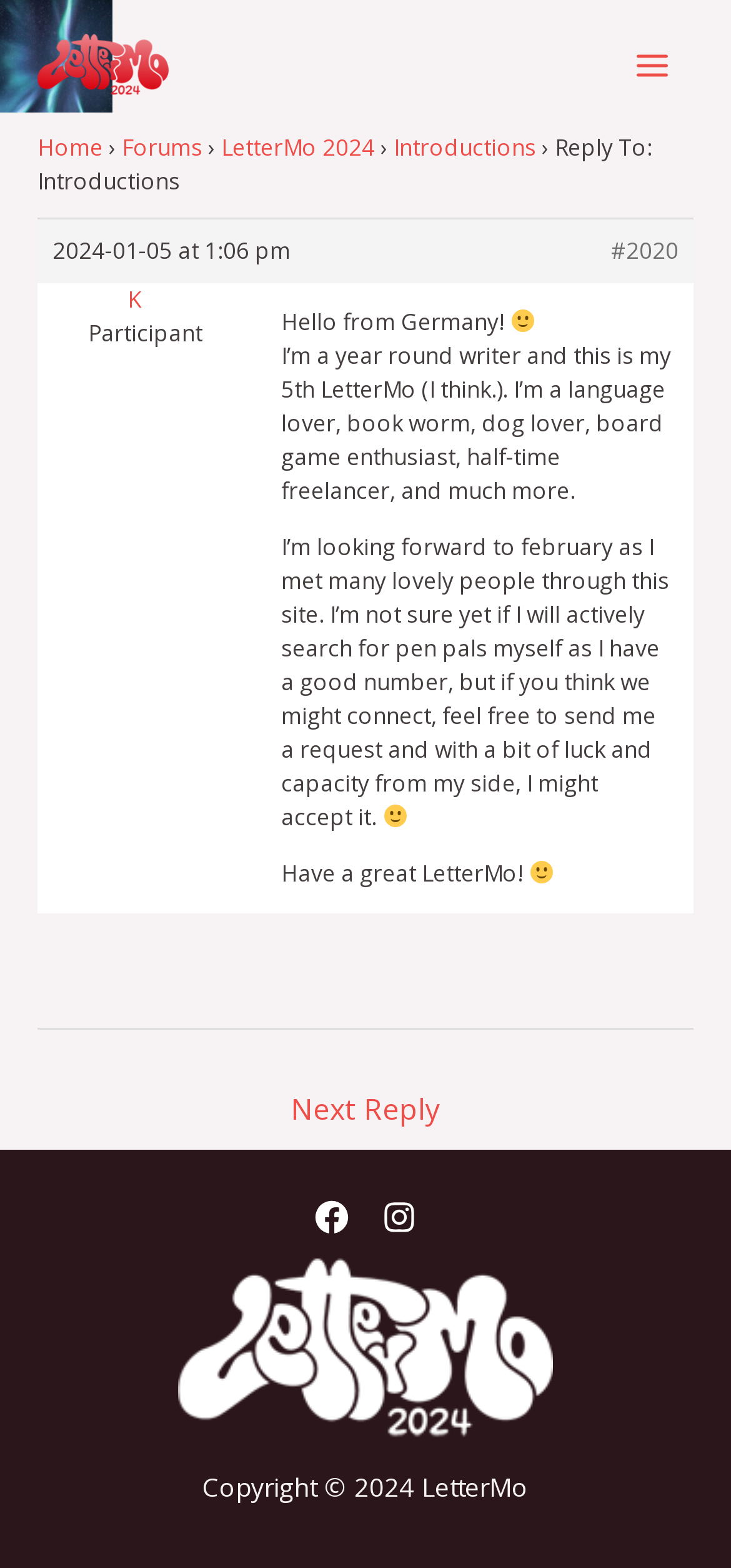Please identify the bounding box coordinates of the element I need to click to follow this instruction: "Click the 'Home' link".

[0.051, 0.084, 0.141, 0.104]